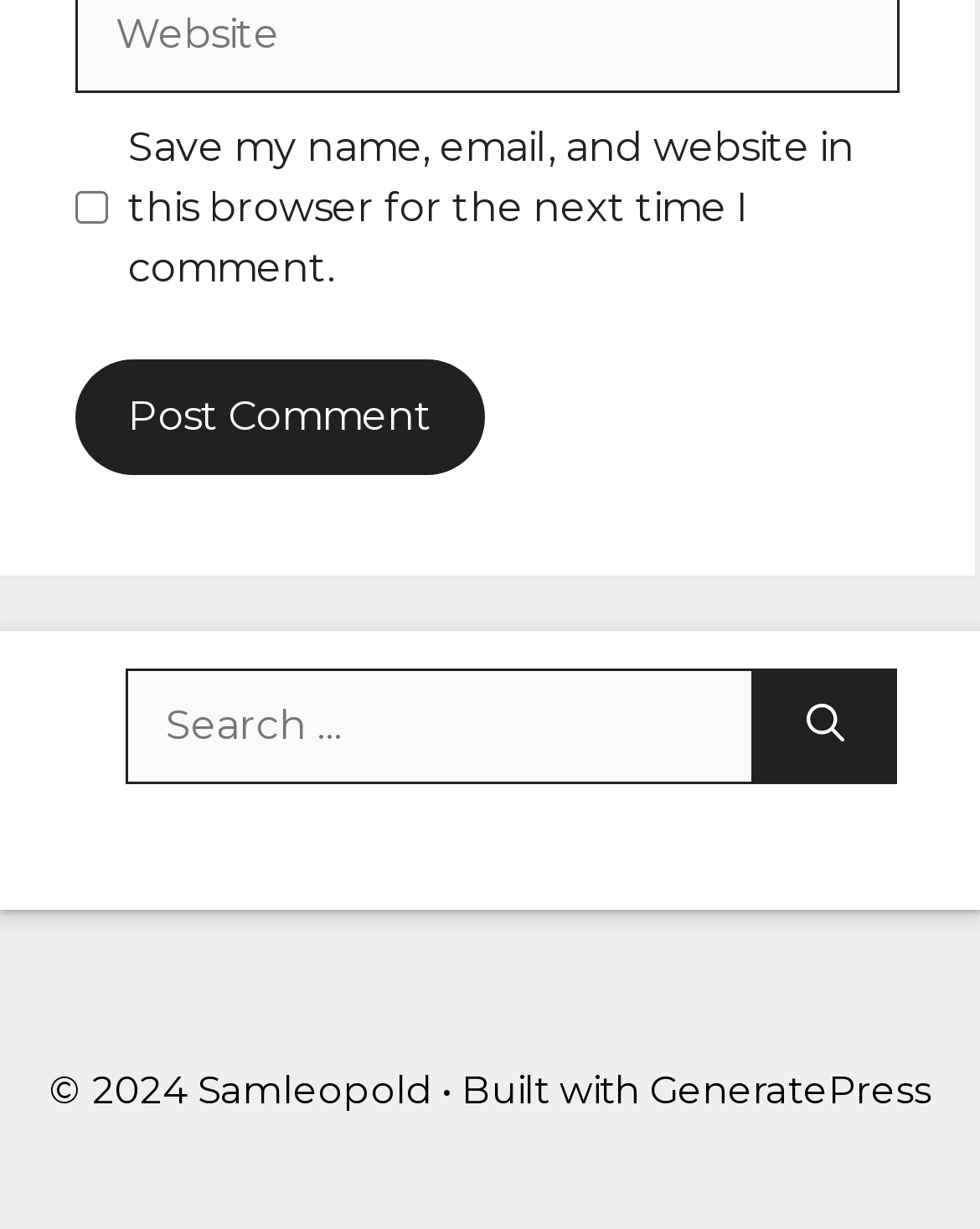Find the bounding box coordinates of the clickable area that will achieve the following instruction: "Check the save comment checkbox".

[0.077, 0.156, 0.11, 0.182]